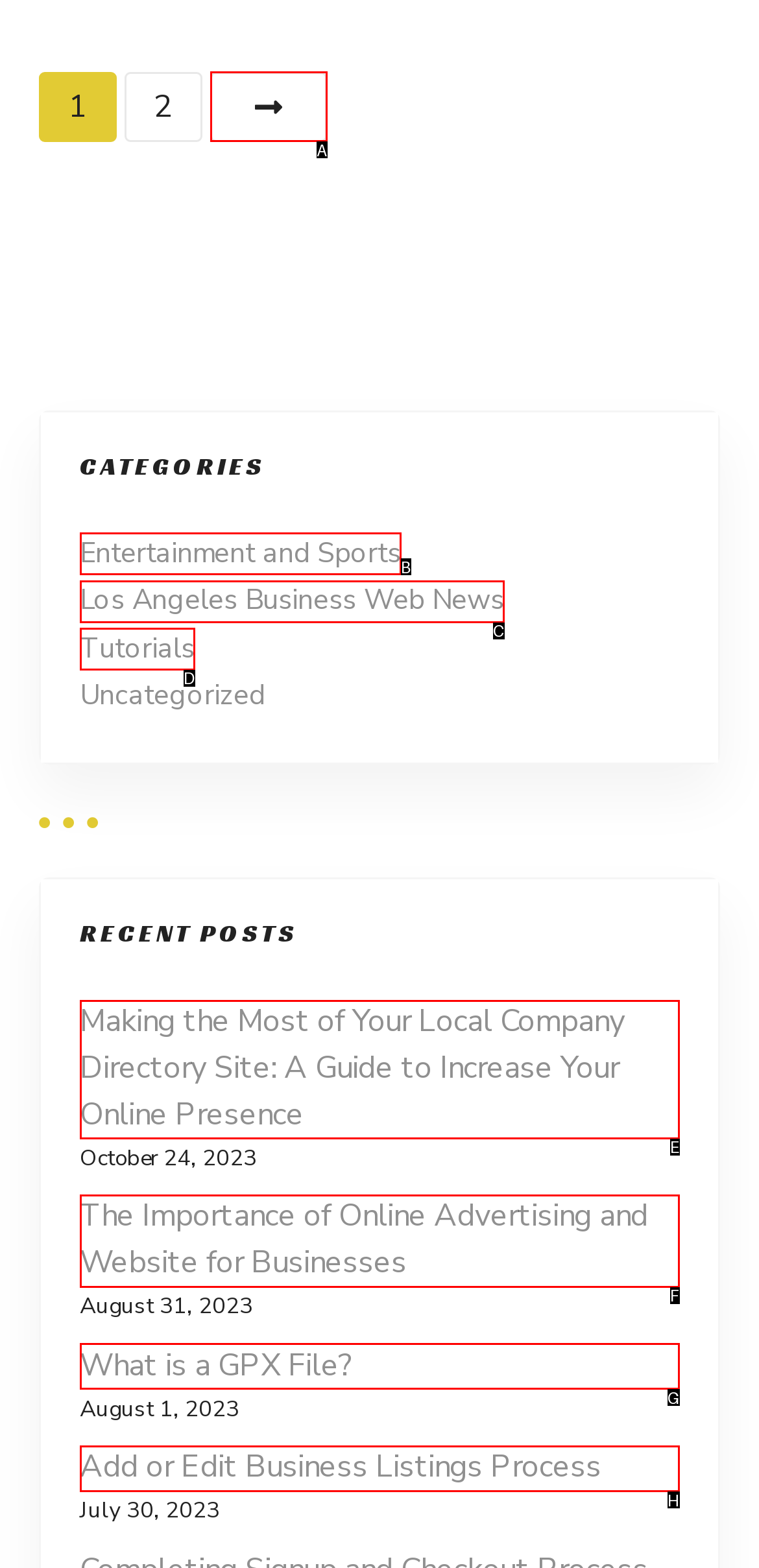Tell me the letter of the option that corresponds to the description: Tutorials
Answer using the letter from the given choices directly.

D